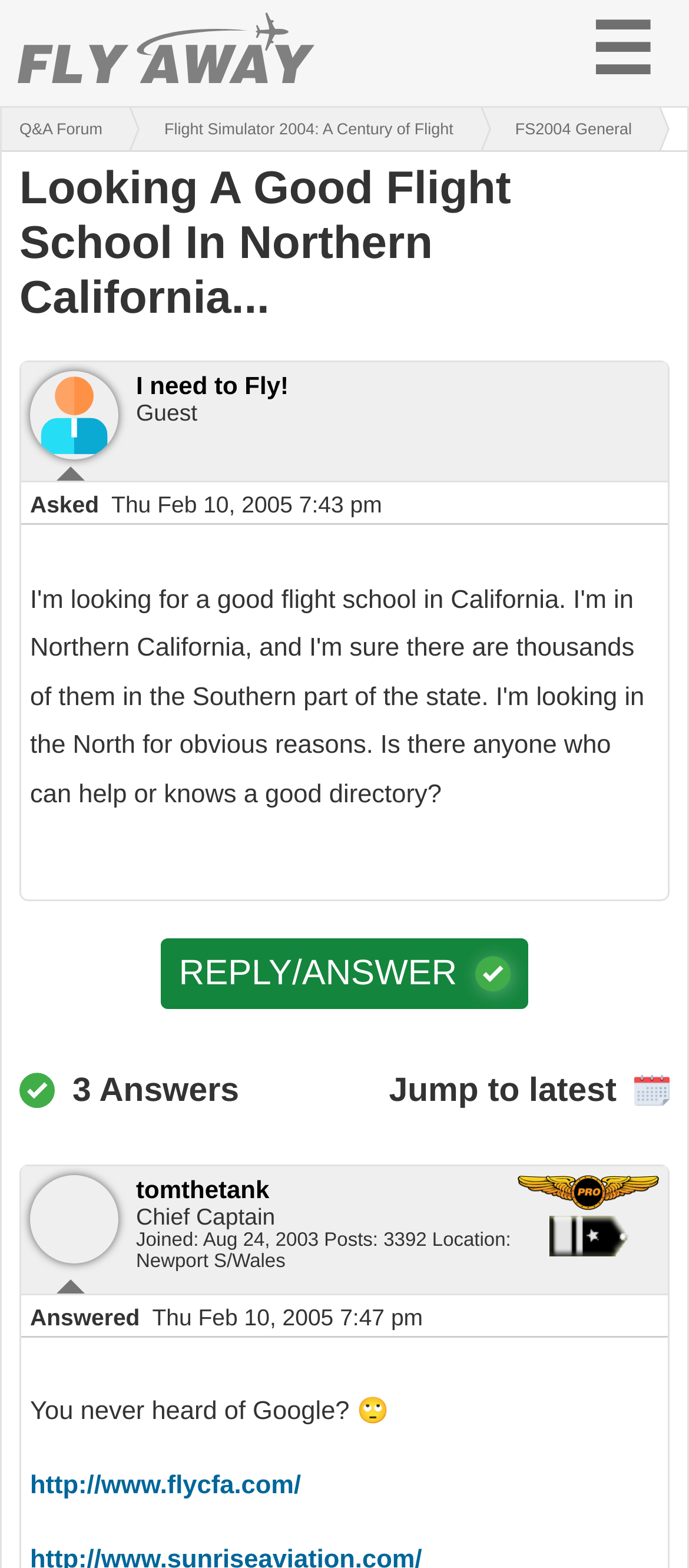Respond with a single word or phrase for the following question: 
How many answers are there to this question?

3